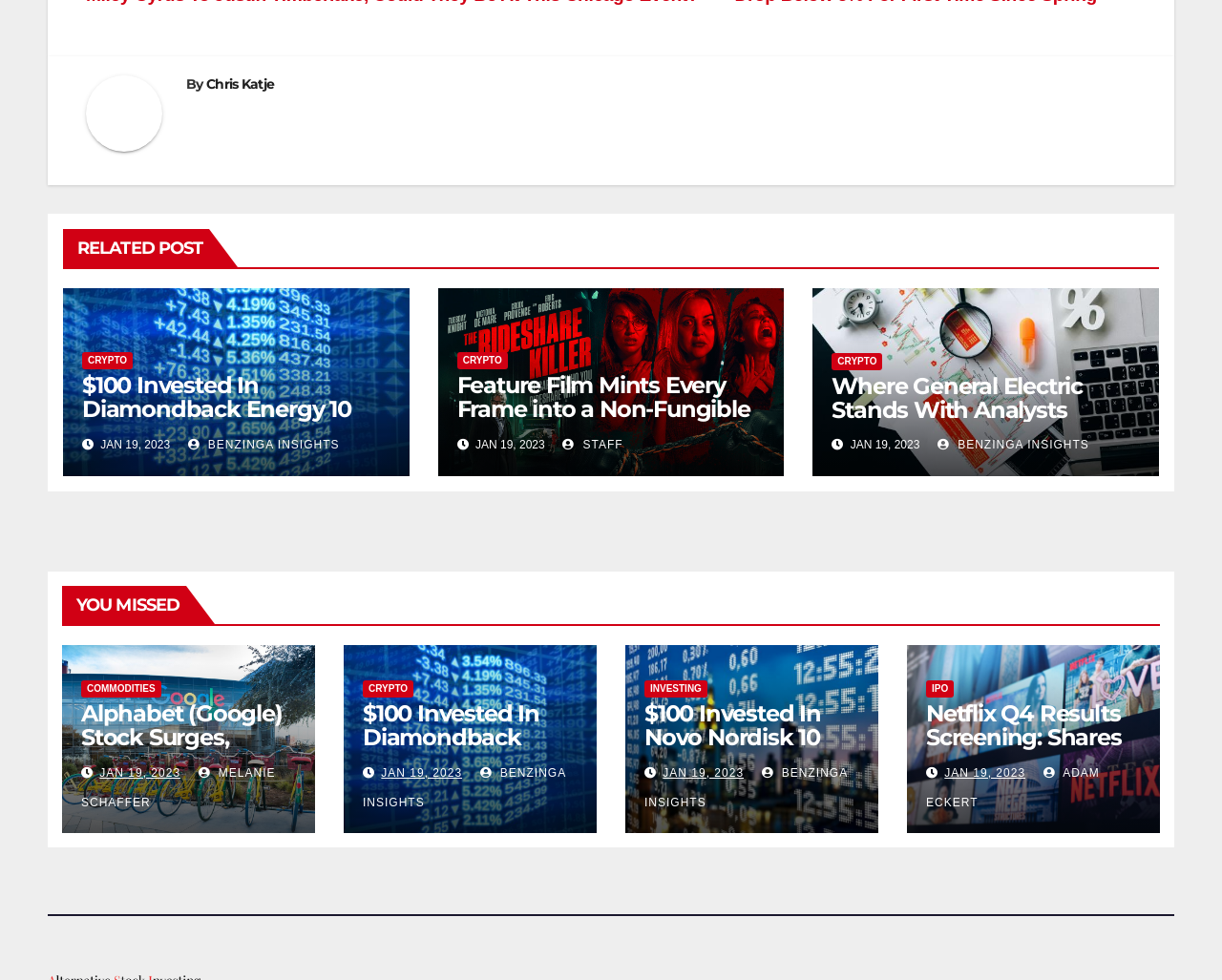Who is the author of the article 'Netflix Q4 Results Screening: Shares Fast Forward On Revenue Beat, Subscriber Jump, Strong Forecast'?
Based on the image, answer the question in a detailed manner.

The article 'Netflix Q4 Results Screening: Shares Fast Forward On Revenue Beat, Subscriber Jump, Strong Forecast' has a link ' ADAM ECKERT' which indicates that ADAM ECKERT is the author of the article.